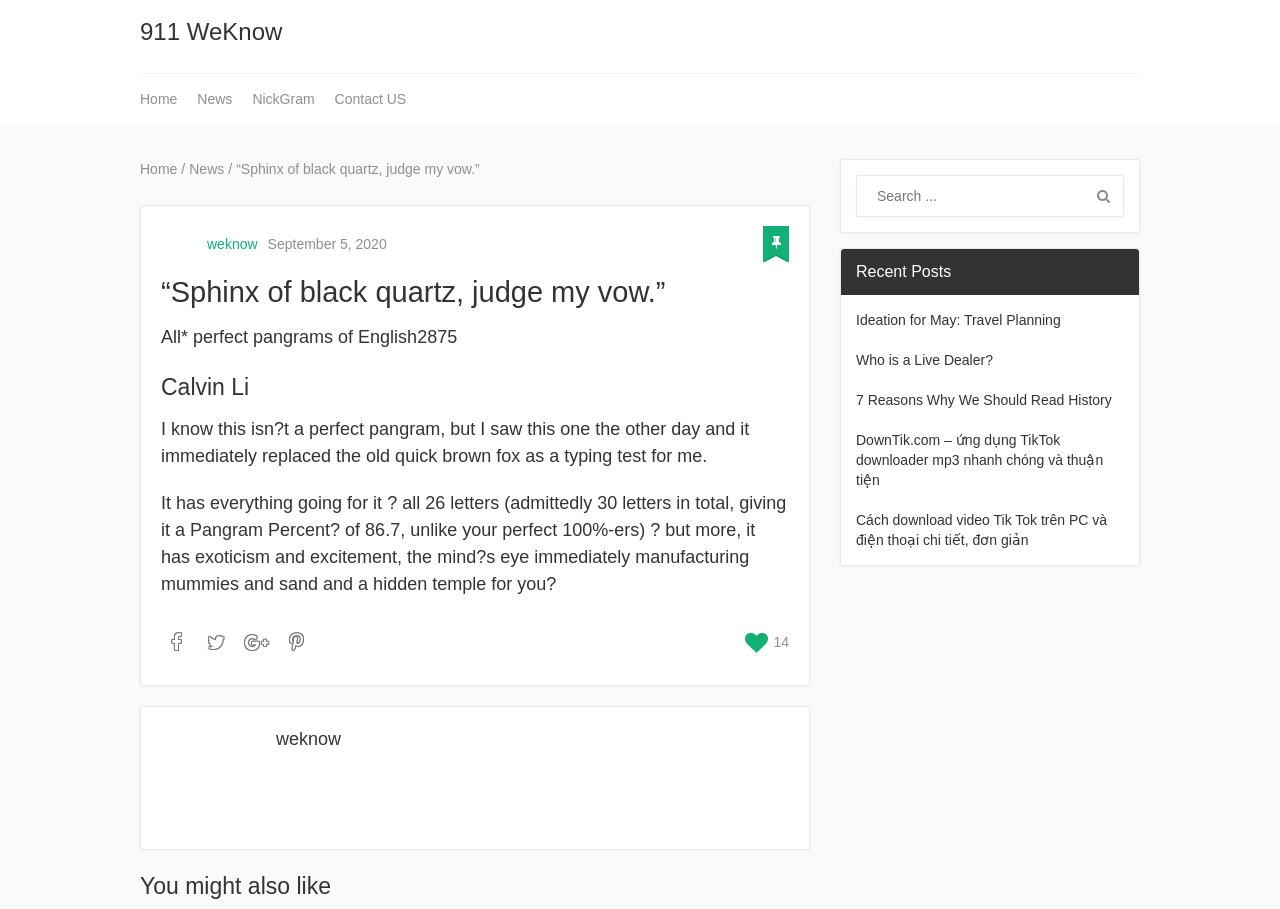Locate the bounding box coordinates of the element's region that should be clicked to carry out the following instruction: "Click on the 'Home' link". The coordinates need to be four float numbers between 0 and 1, i.e., [left, top, right, bottom].

[0.109, 0.081, 0.146, 0.136]